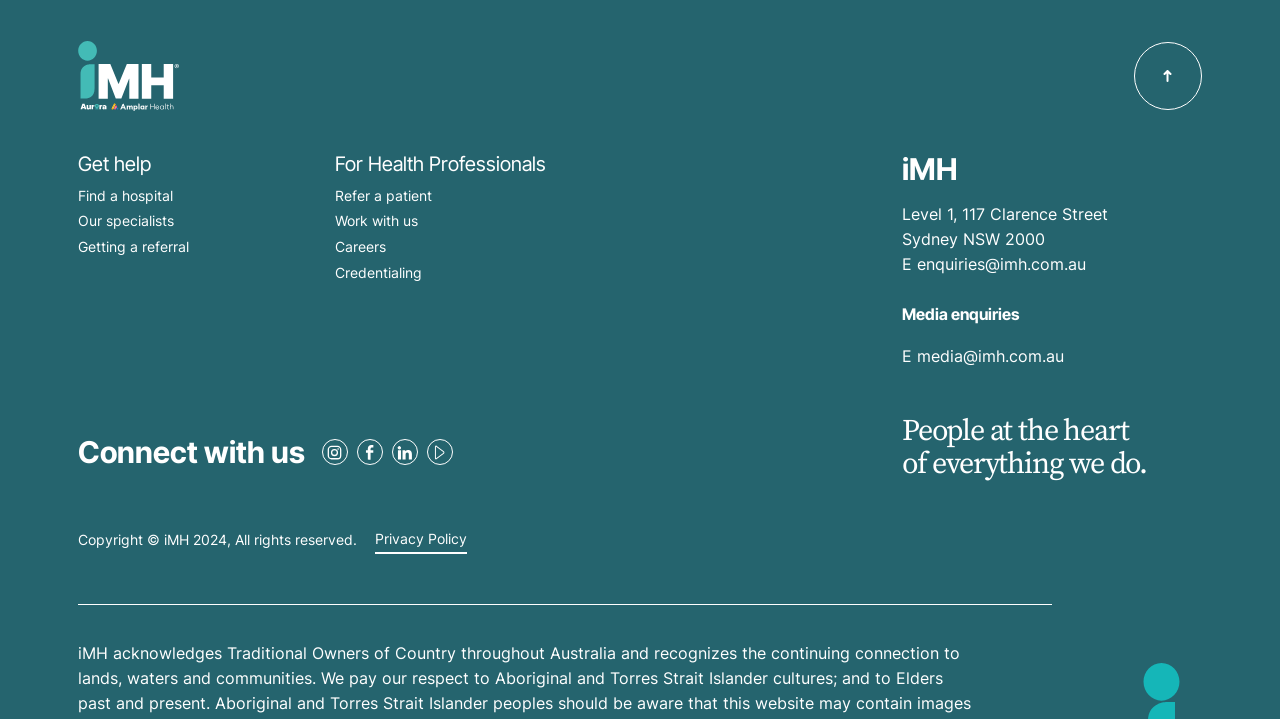How many social media links are available?
Using the image, provide a detailed and thorough answer to the question.

The social media links can be found in the 'Connect with us' section, which includes links to Instagram, Facebook, LinkedIn, and Youtube. By counting the number of links in this section, we can determine that there are 4 social media links available.